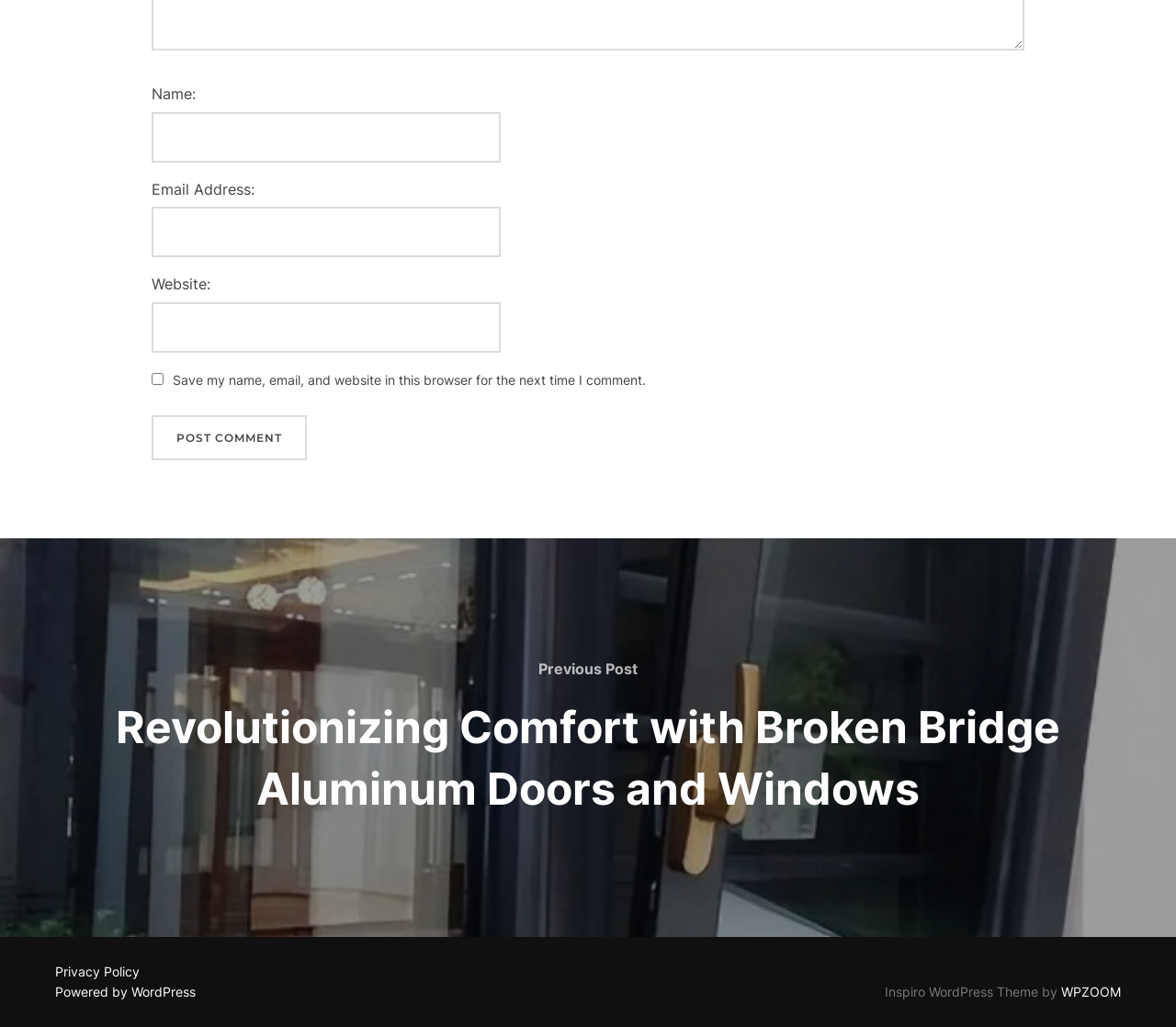What is the theme of the website?
Please answer using one word or phrase, based on the screenshot.

Inspiro